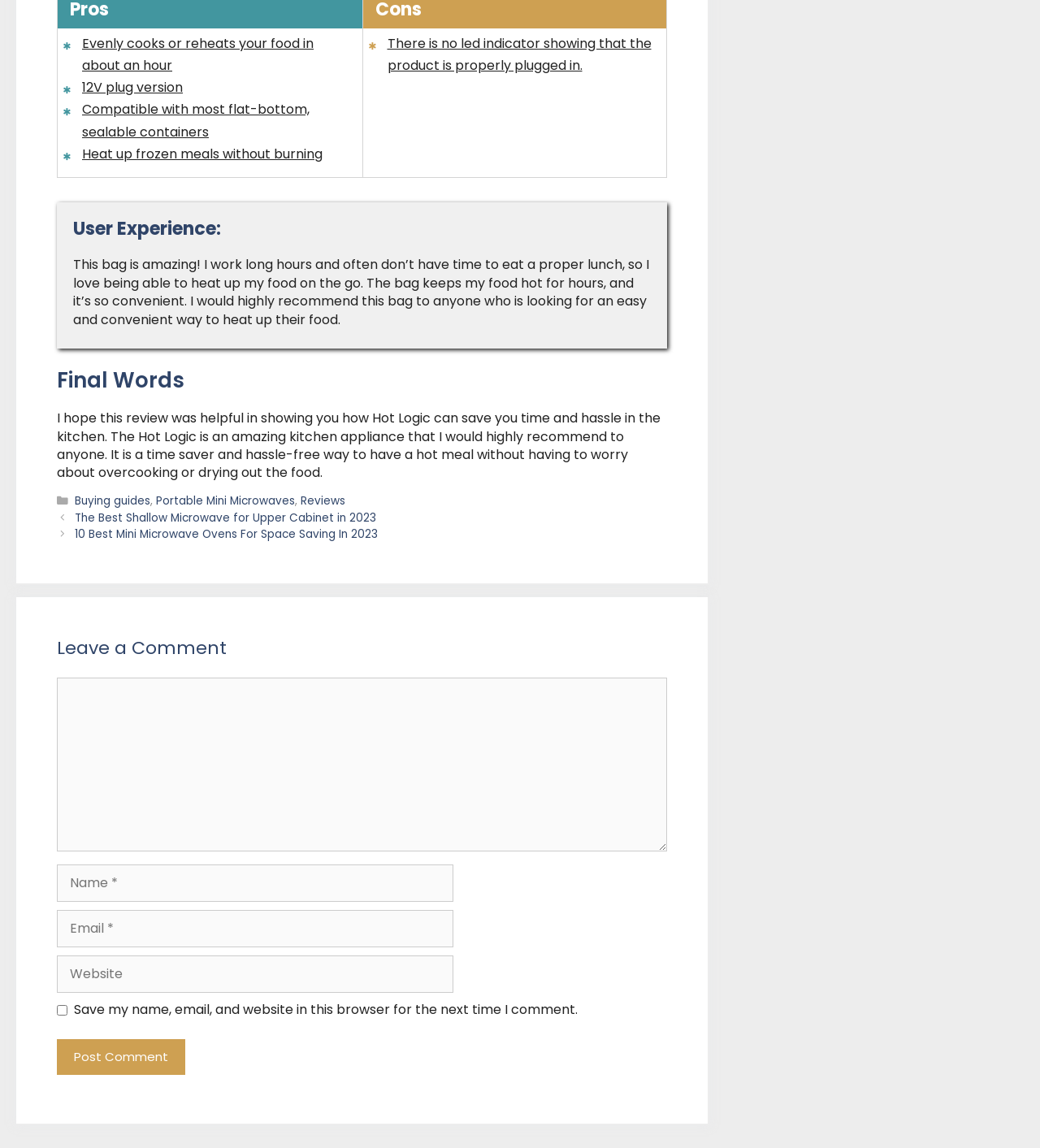What is the category of the 'Portable Mini Microwaves' link? Observe the screenshot and provide a one-word or short phrase answer.

Buying guides